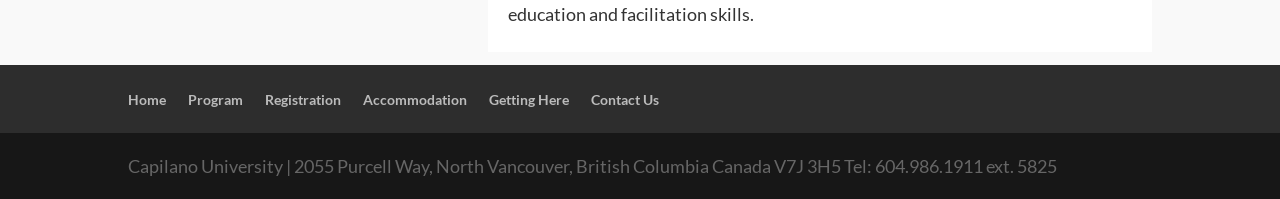Respond to the question below with a single word or phrase:
What is the last navigation link?

Contact Us